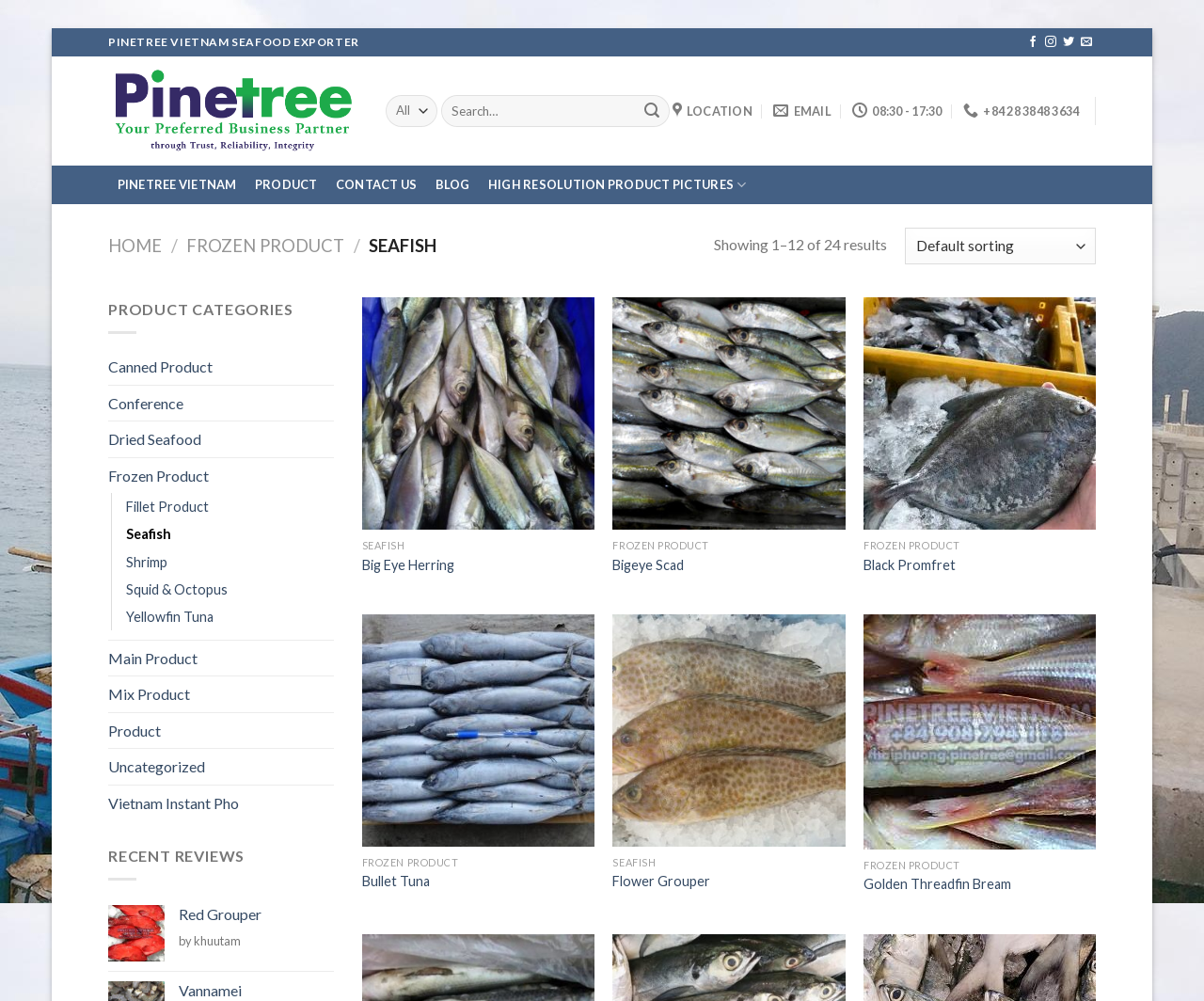What is the phone number?
Please ensure your answer is as detailed and informative as possible.

The phone number can be found in the contact information section, where it is written as ' +84 28 3848 3634'.